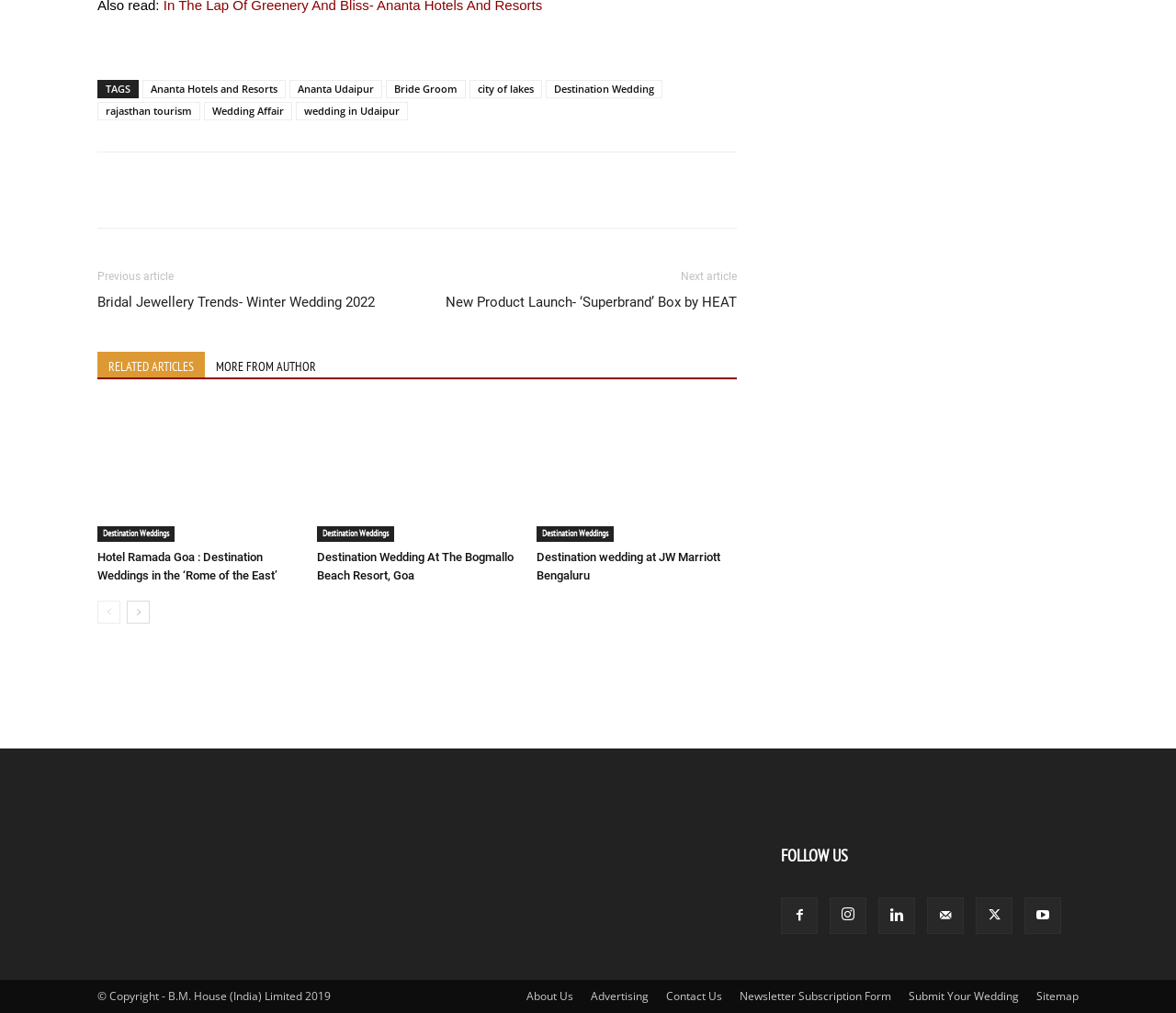Look at the image and give a detailed response to the following question: What is the copyright year of the website?

I looked at the footer section and found the copyright information, which states '© Copyright - B.M. House (India) Limited 2019'.